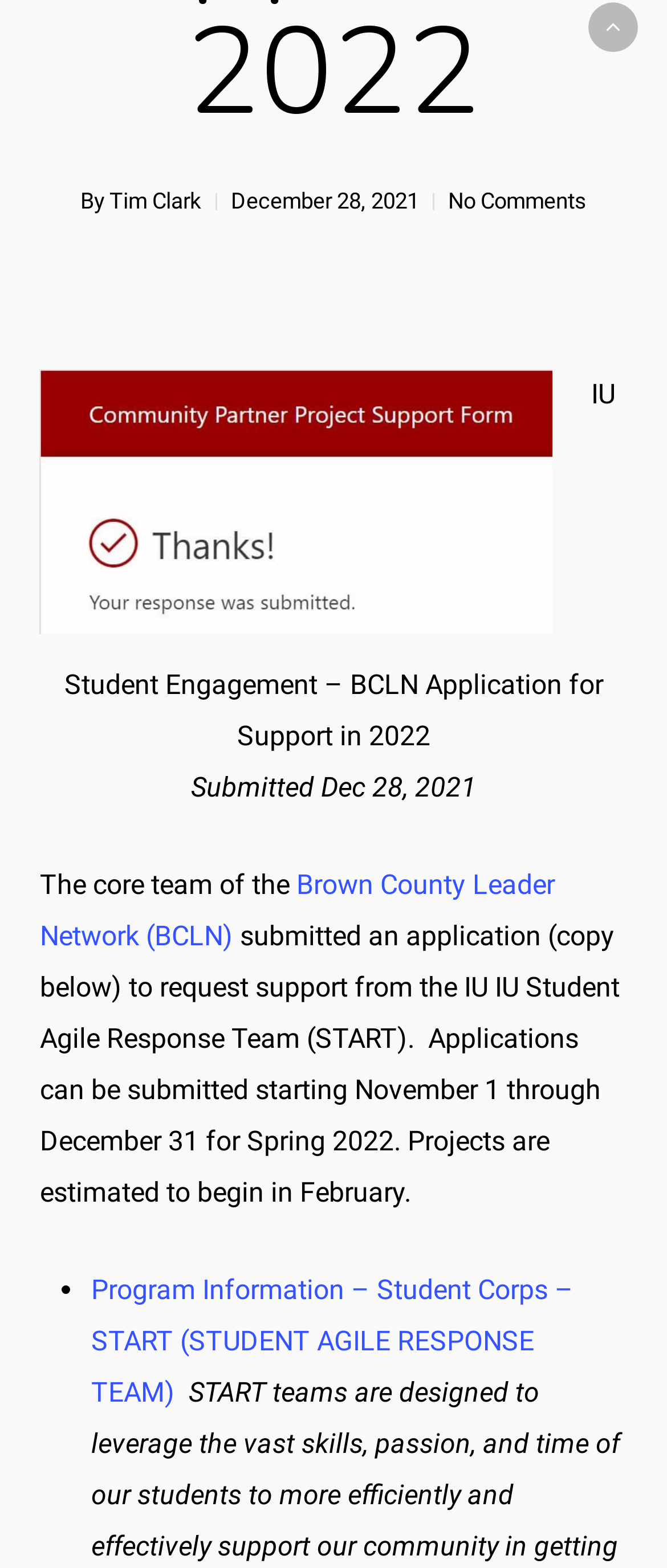Reply to the question with a brief word or phrase: Who is the author of the article?

Tim Clark